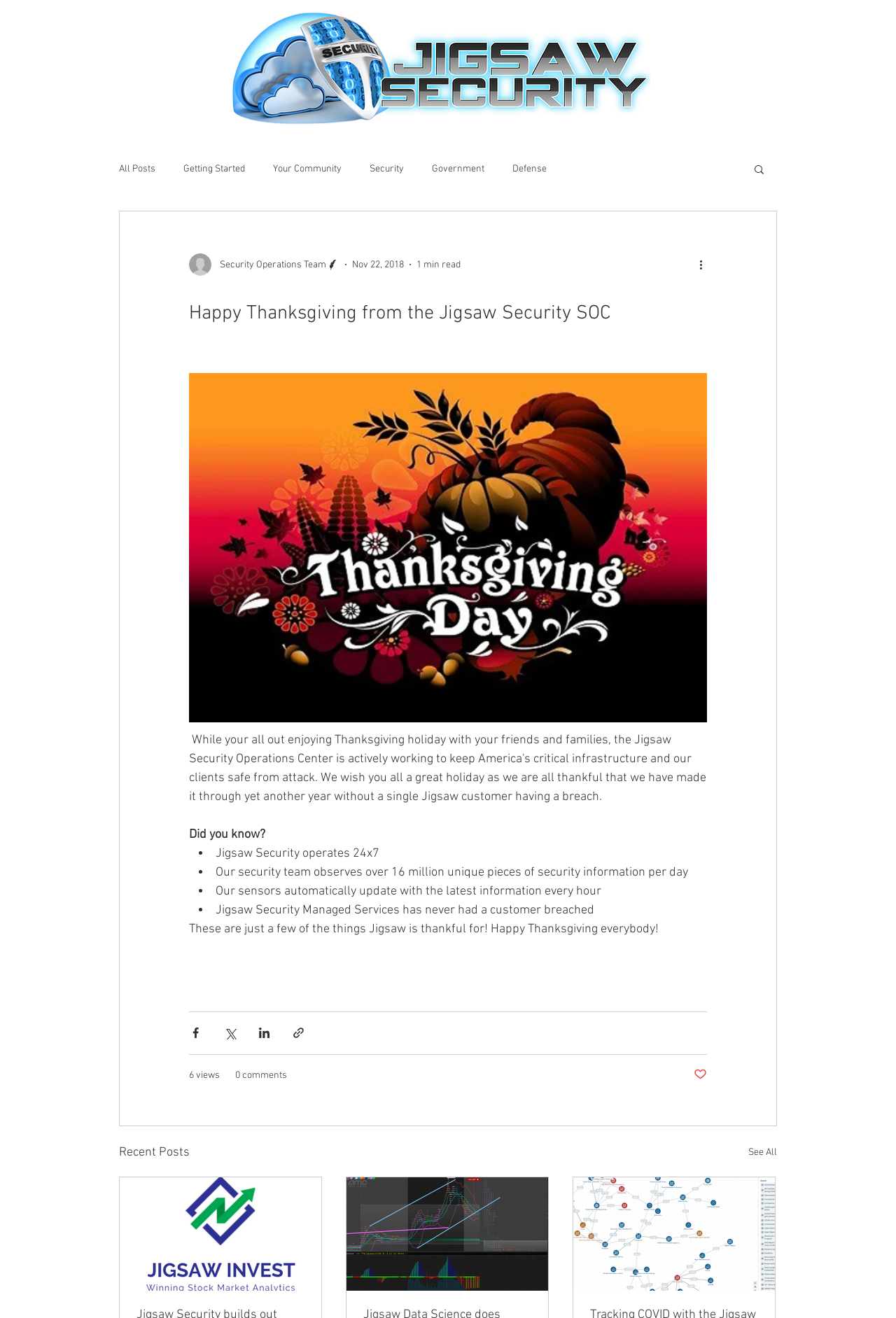Can you find and provide the title of the webpage?

Happy Thanksgiving from the Jigsaw Security SOC